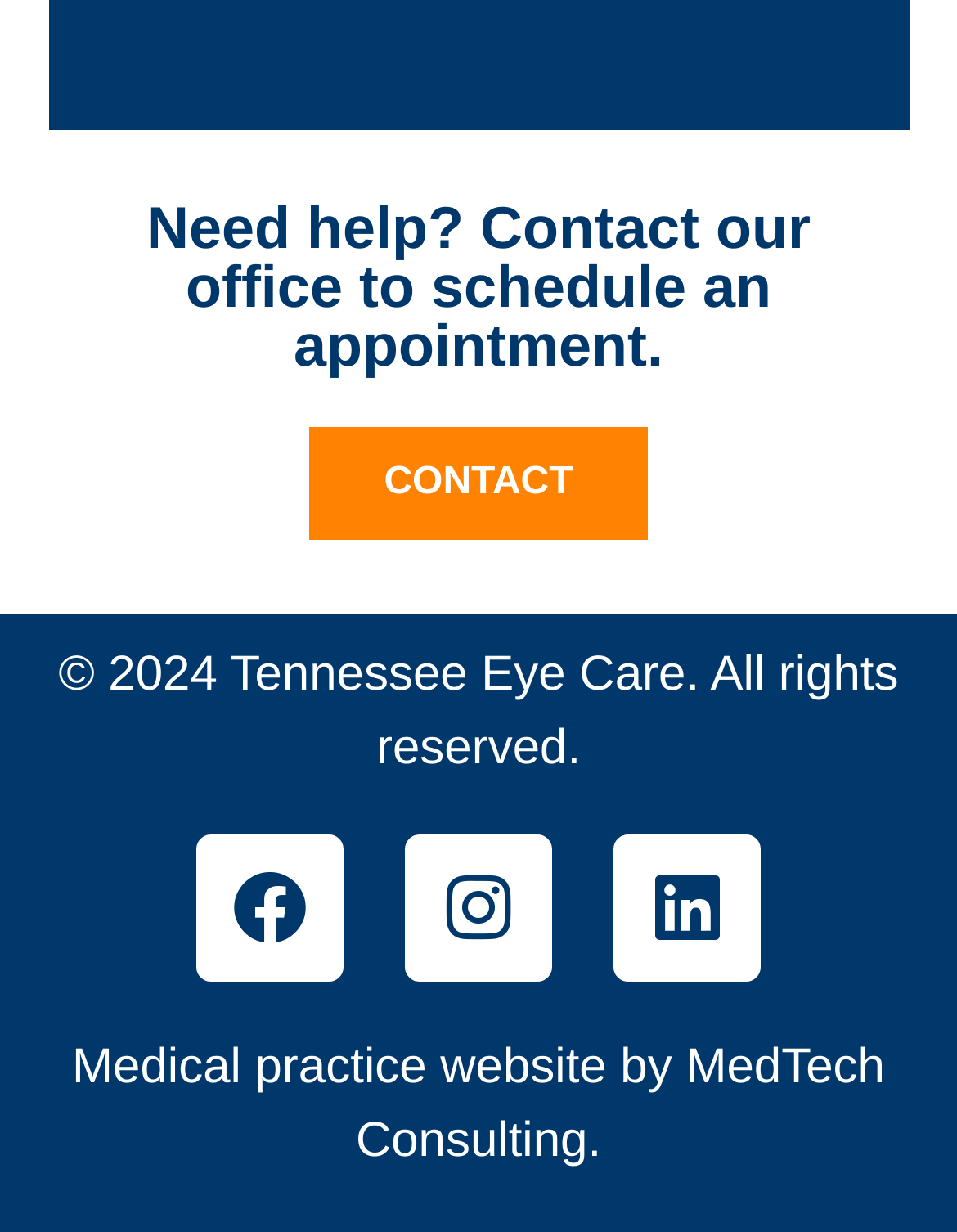What is the copyright year of the website?
Kindly offer a detailed explanation using the data available in the image.

The copyright year of the website can be found at the bottom of the page, which states '© 2024 Tennessee Eye Care. All rights reserved.'